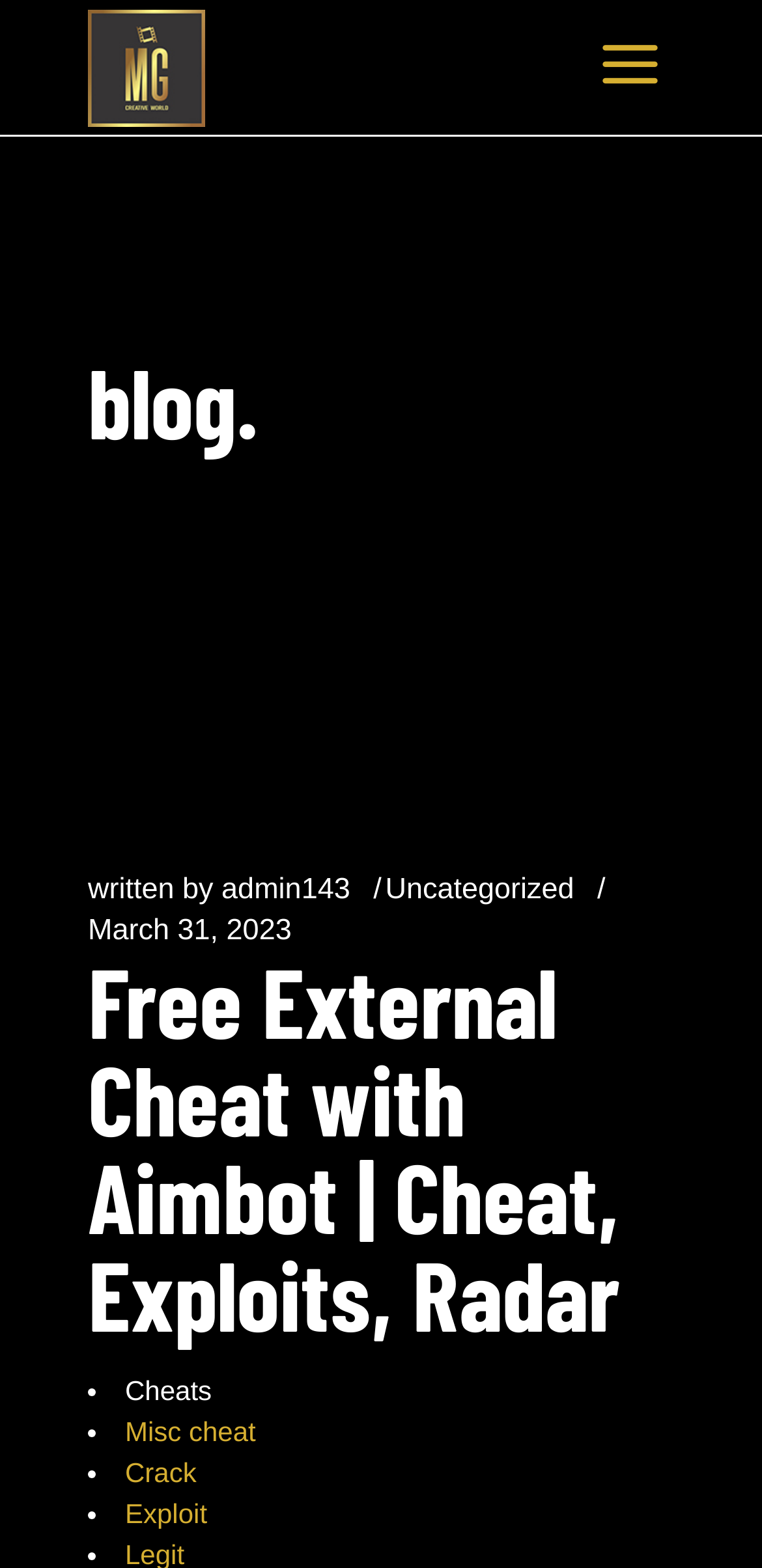Respond with a single word or phrase to the following question: When was the blog post published?

March 31, 2023